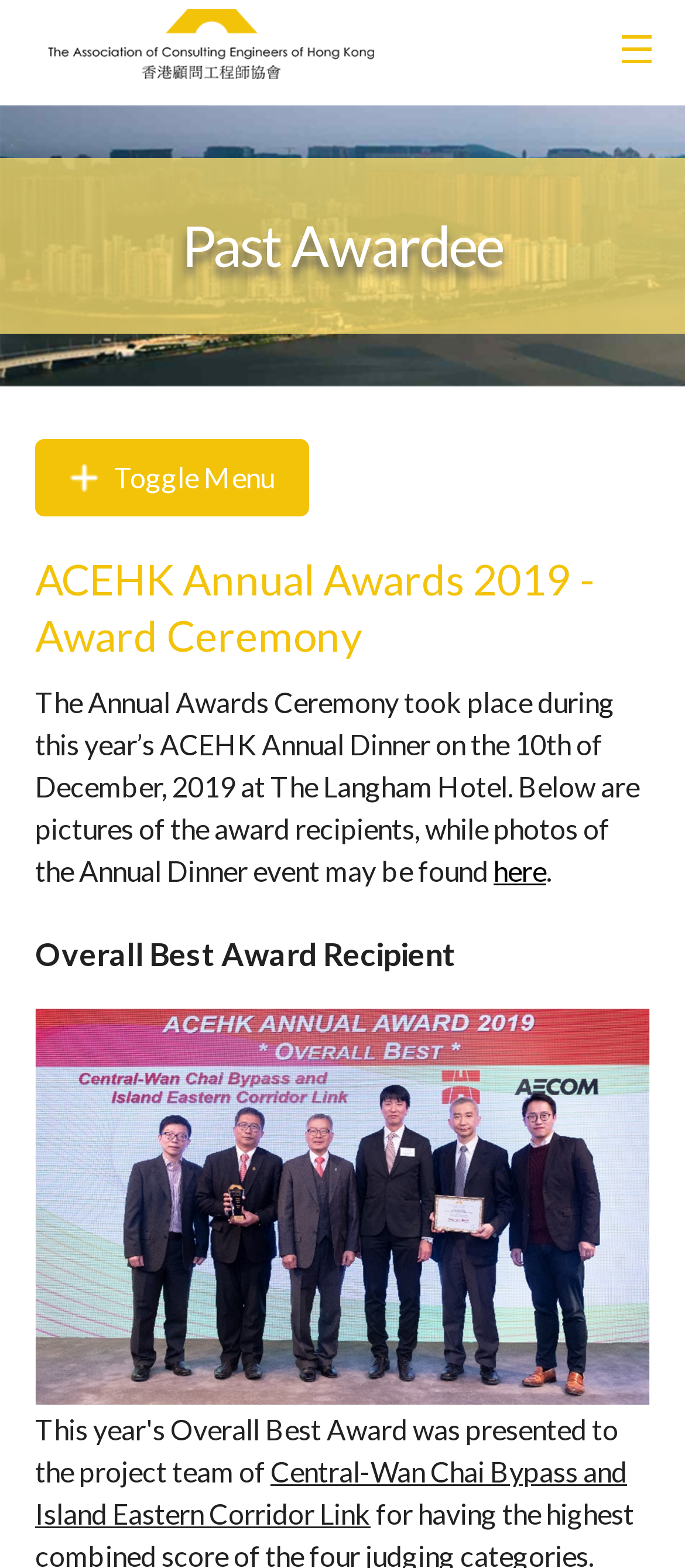Where can I find more photos of the Annual Dinner event?
Provide a detailed answer to the question using information from the image.

I found this information by reading the link element that says 'here', which is adjacent to the text that mentions photos of the Annual Dinner event.